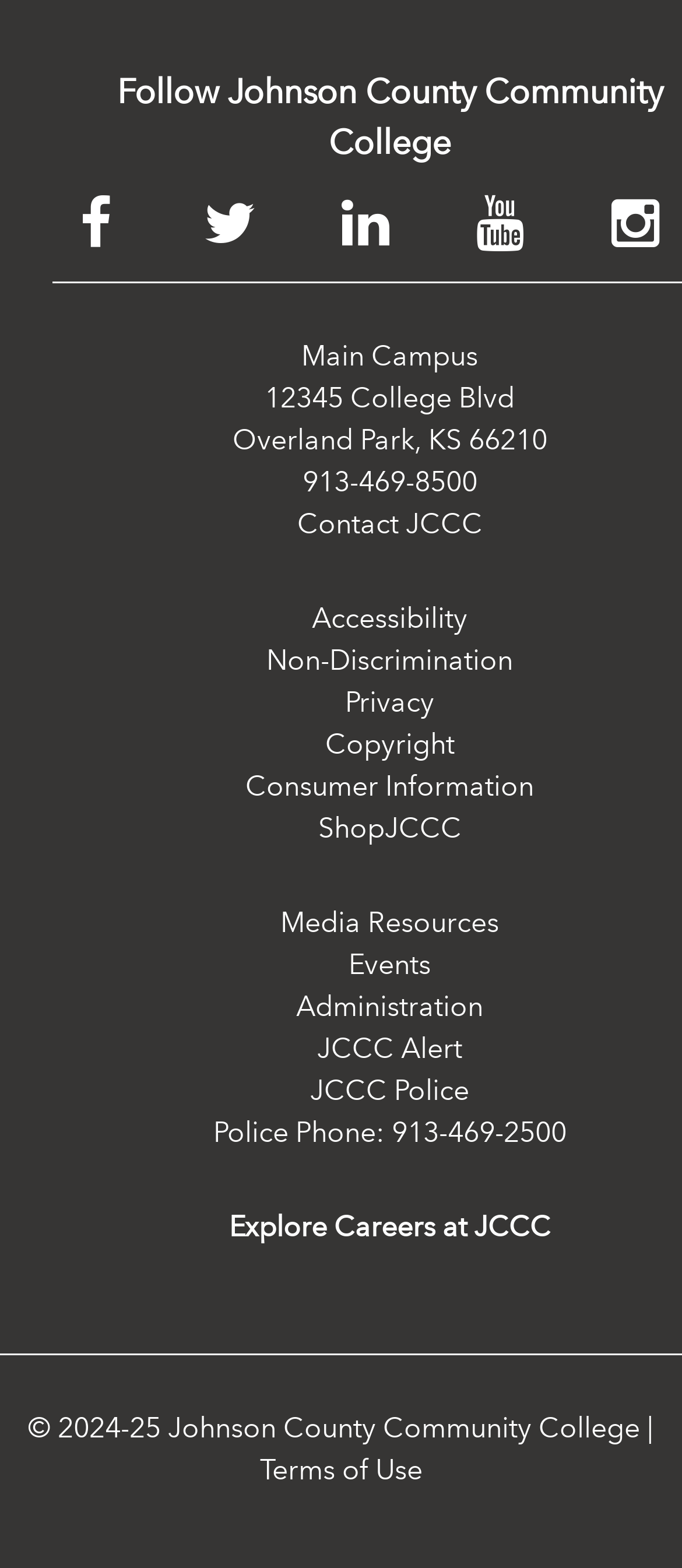Find the bounding box coordinates of the UI element according to this description: "Terms of Use".

[0.381, 0.927, 0.619, 0.948]